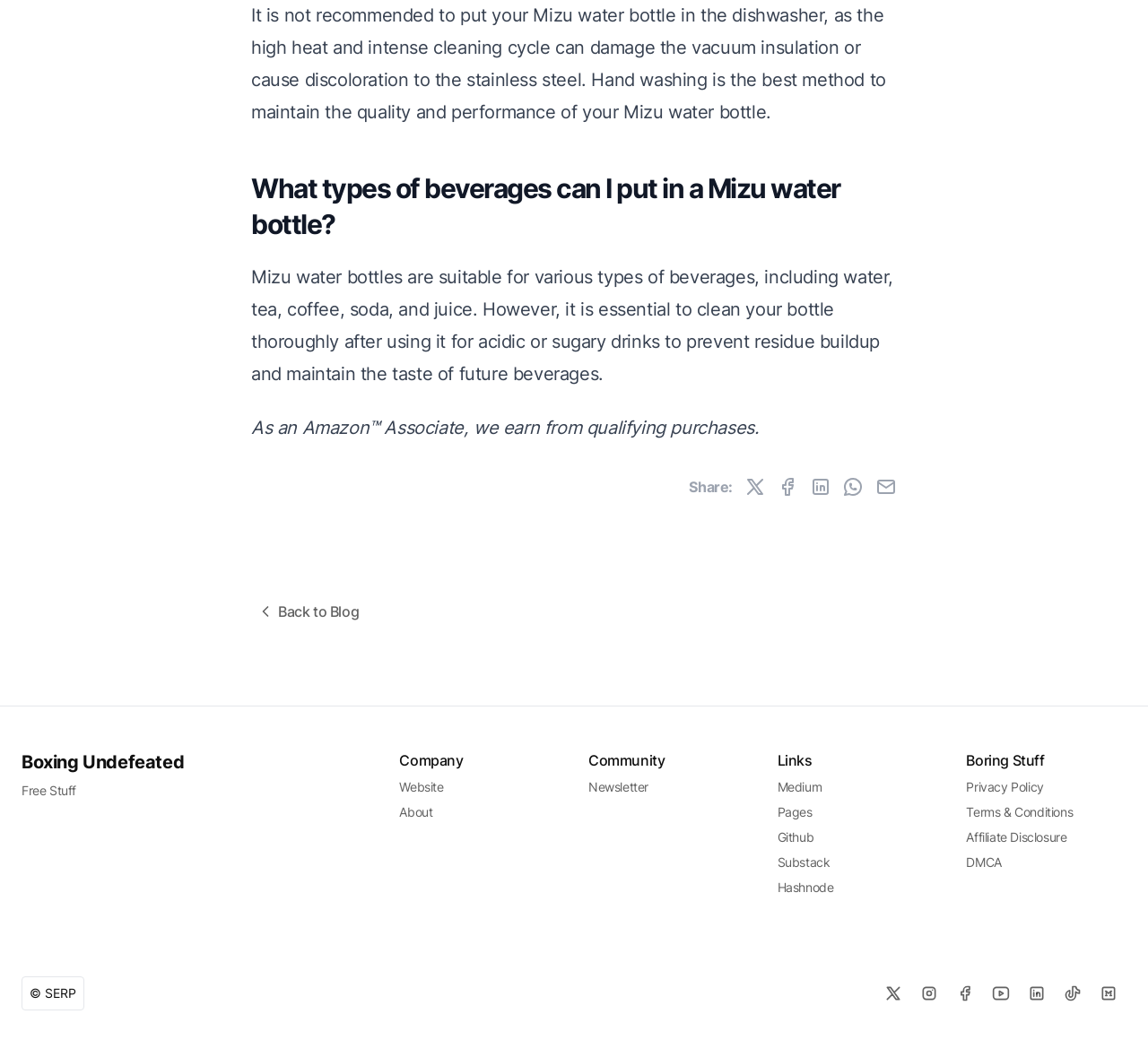Please pinpoint the bounding box coordinates for the region I should click to adhere to this instruction: "Check Privacy Policy".

[0.842, 0.749, 0.909, 0.764]